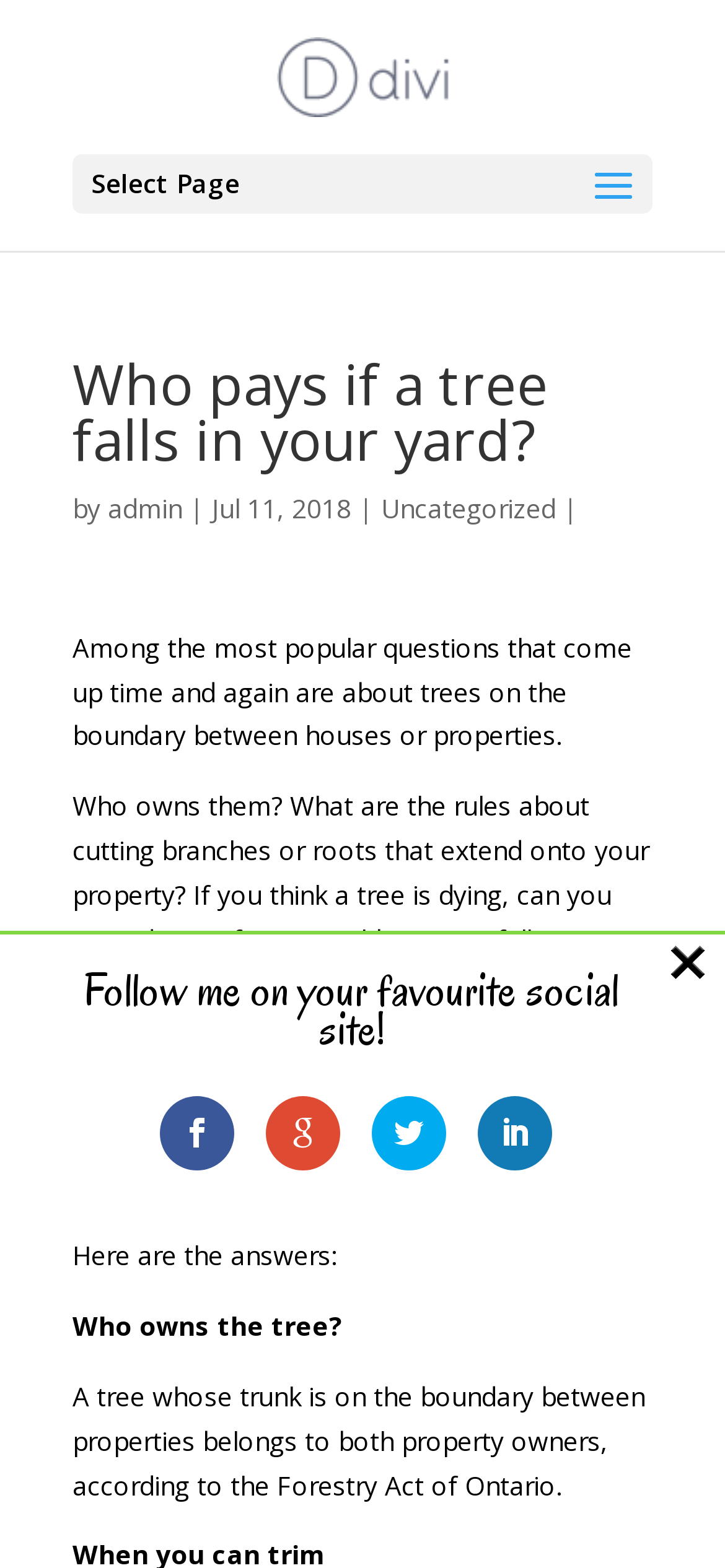Analyze the image and provide a detailed answer to the question: What is the topic of the article?

The topic of the article can be inferred by reading the introductory paragraph, which mentions that the article is about trees on the boundary between houses or properties and the rules and responsibilities that come with them.